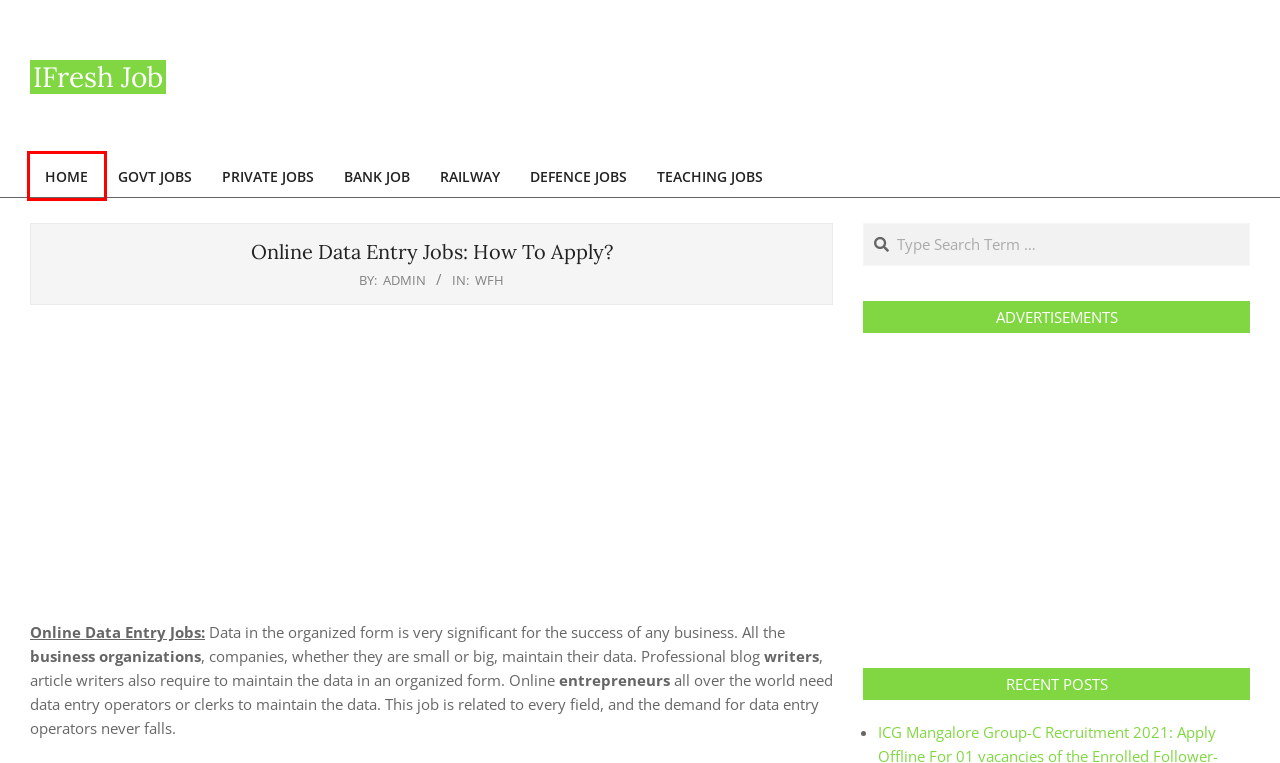After examining the screenshot of a webpage with a red bounding box, choose the most accurate webpage description that corresponds to the new page after clicking the element inside the red box. Here are the candidates:
A. Bank Job | IFresh Job
B. Ifreshjob
C. Govt Jobs | IFresh Job
D. Railway | IFresh Job
E. Teaching Jobs | IFresh Job
F. admin | IFresh Job
G. Private Jobs | IFresh Job
H. Defence Jobs | IFresh Job

B